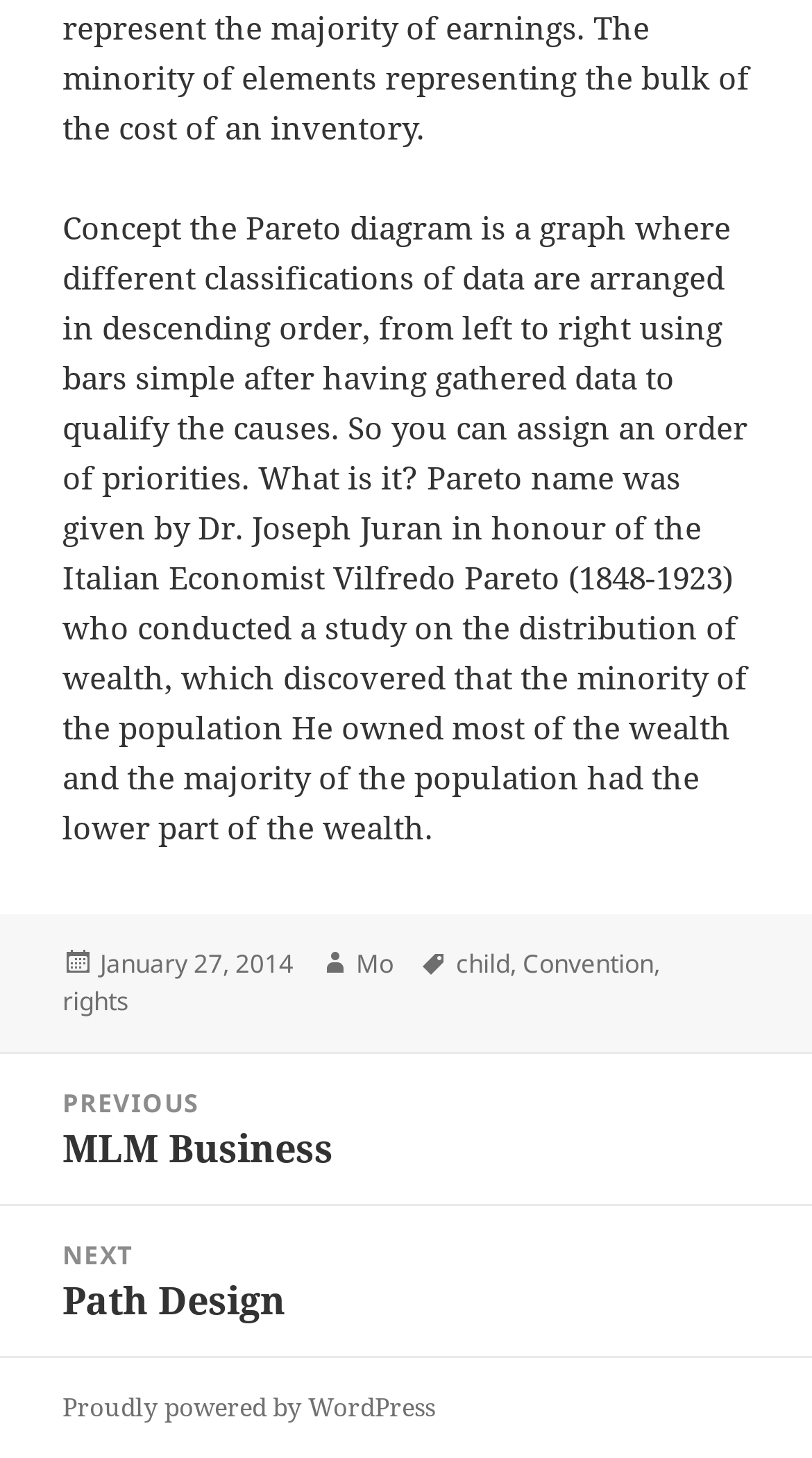Please identify the bounding box coordinates of the clickable area that will fulfill the following instruction: "View next post". The coordinates should be in the format of four float numbers between 0 and 1, i.e., [left, top, right, bottom].

[0.0, 0.827, 1.0, 0.93]